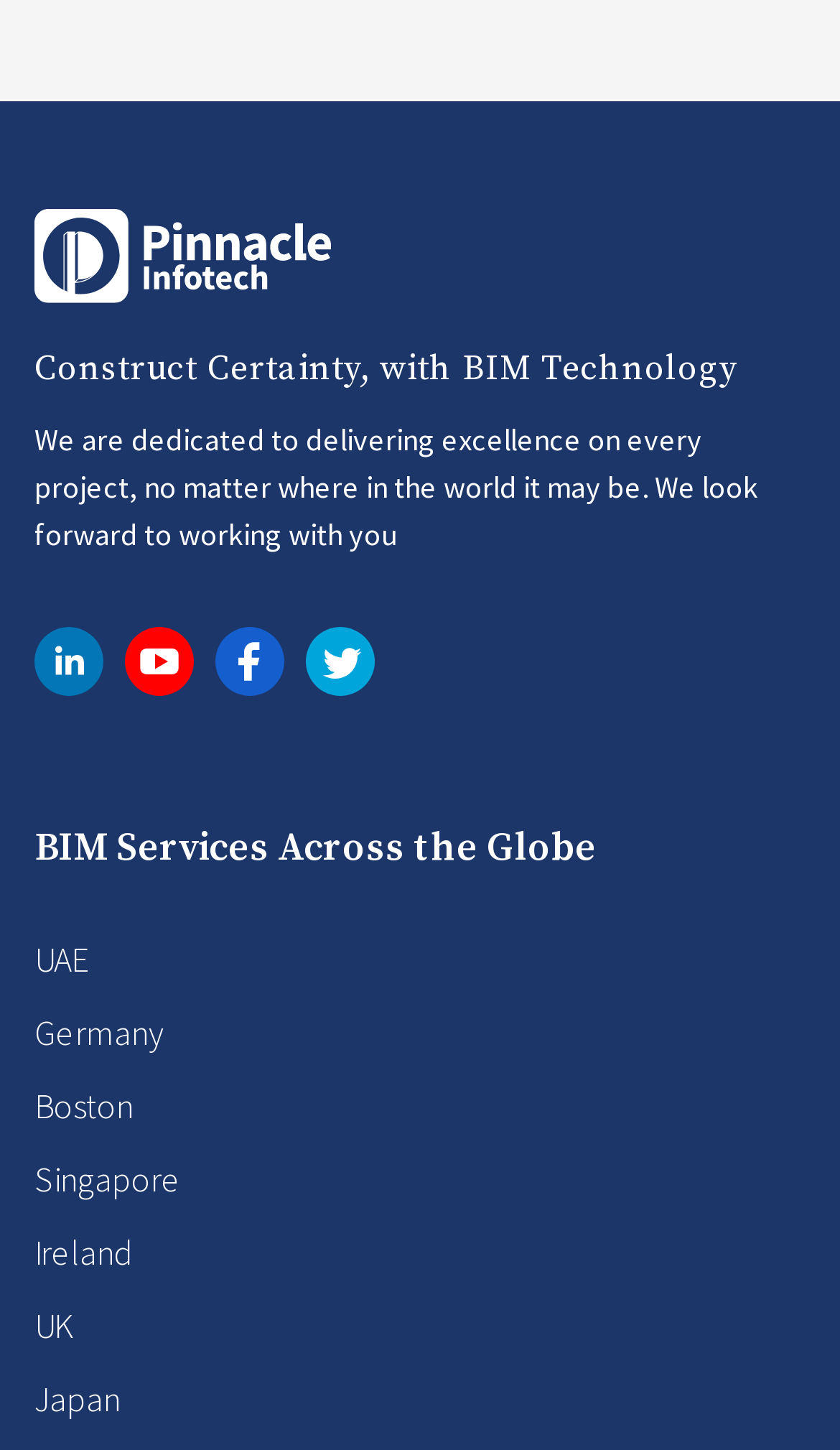Please determine the bounding box coordinates for the UI element described as: "UK".

[0.041, 0.896, 0.959, 0.932]